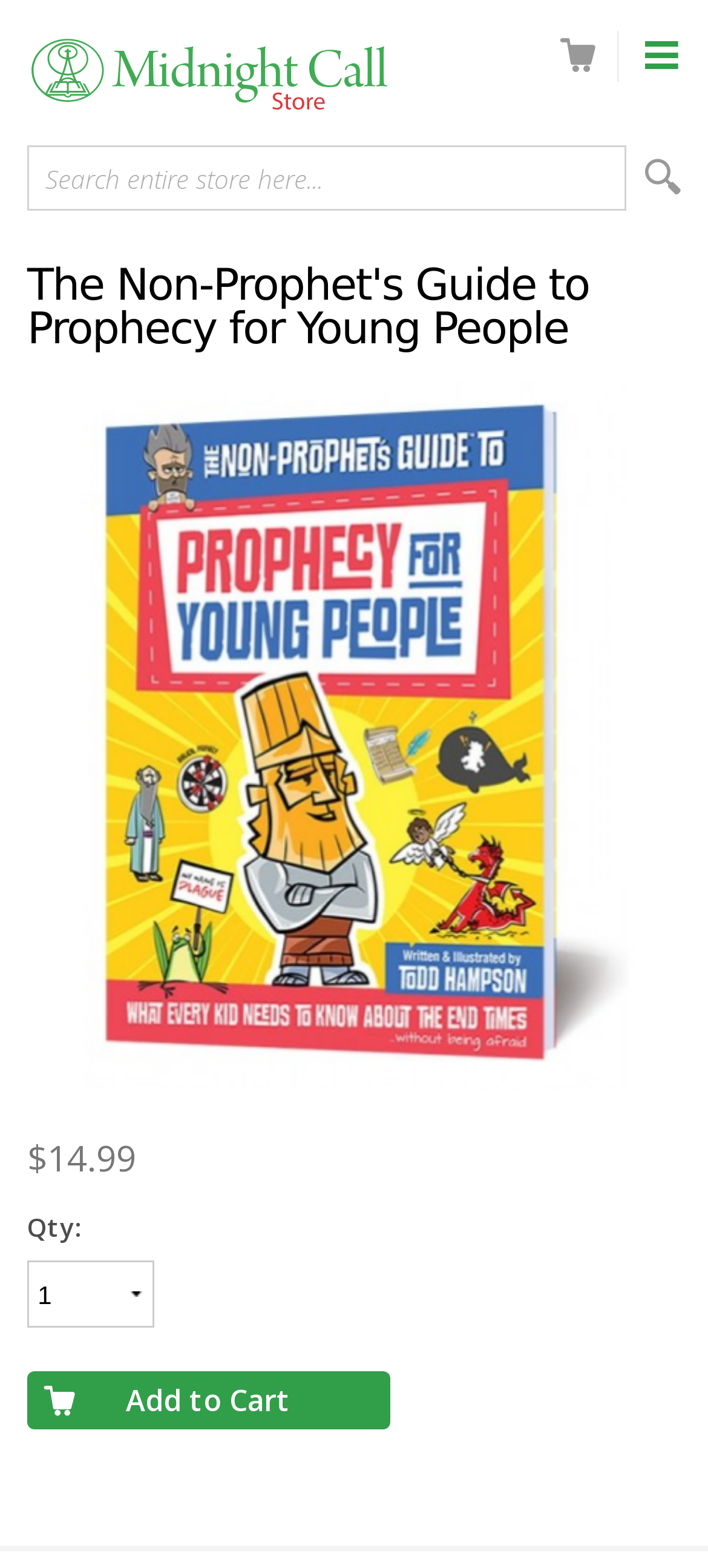Give a detailed account of the webpage.

The webpage appears to be a product page for a book titled "The Non-Prophet's Guide to Prophecy for Young People". At the top left corner, there is a link to the "Midnight Call Store" accompanied by an image with the same name. 

On the top right corner, there are three icons: a share icon, a heart icon, and a search button. The search button is accompanied by a search textbox with a placeholder text "Search entire store here...". 

Below the search bar, the main content of the page begins with a heading that matches the title of the book. The book's price, $14.99, is displayed prominently below the heading. 

Further down, there is a quantity selection combobox labeled "Qty:" followed by an "Add to Cart" button with a shopping cart icon. The "Add to Cart" button is positioned at the bottom left corner of the page.